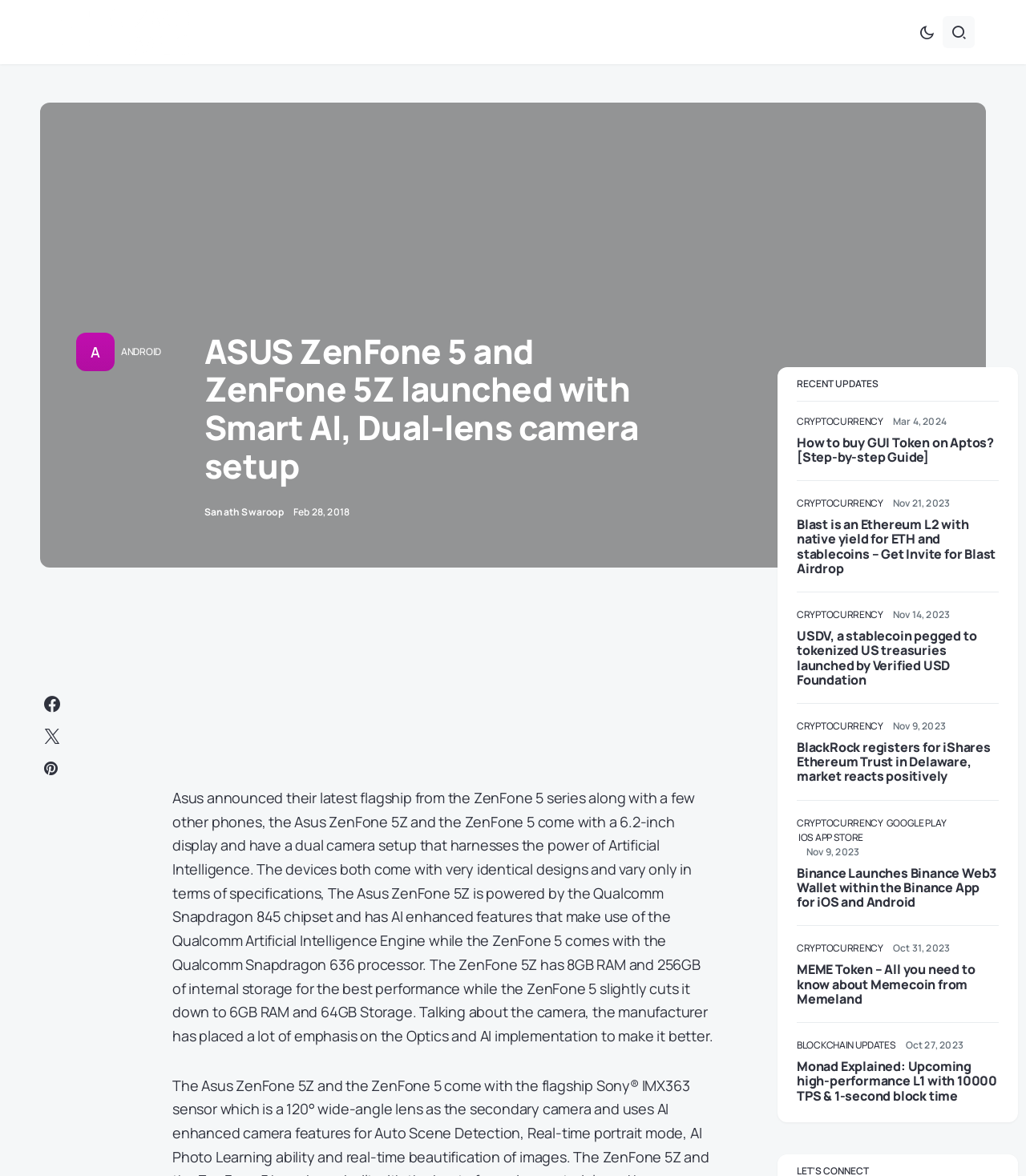Determine the bounding box coordinates for the area that needs to be clicked to fulfill this task: "Click the 'Sanath Swaroop' link". The coordinates must be given as four float numbers between 0 and 1, i.e., [left, top, right, bottom].

[0.199, 0.429, 0.276, 0.442]